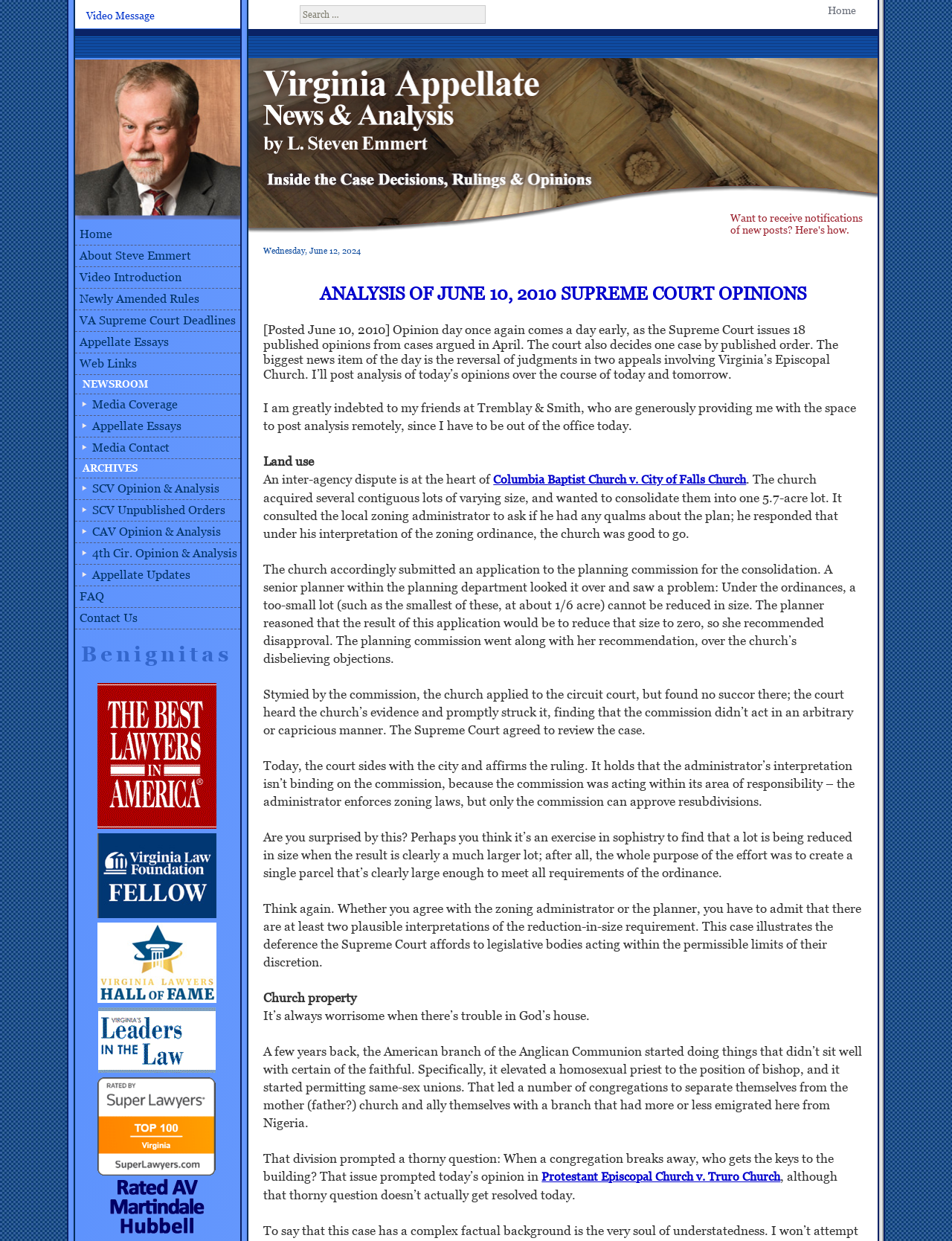What is the date of the post?
Answer the question with a thorough and detailed explanation.

I found the answer by looking at the static text element that says '[Posted June 10, 2010]' which is located below the heading 'ANALYSIS OF JUNE 10, 2010 SUPREME COURT OPINIONS'.